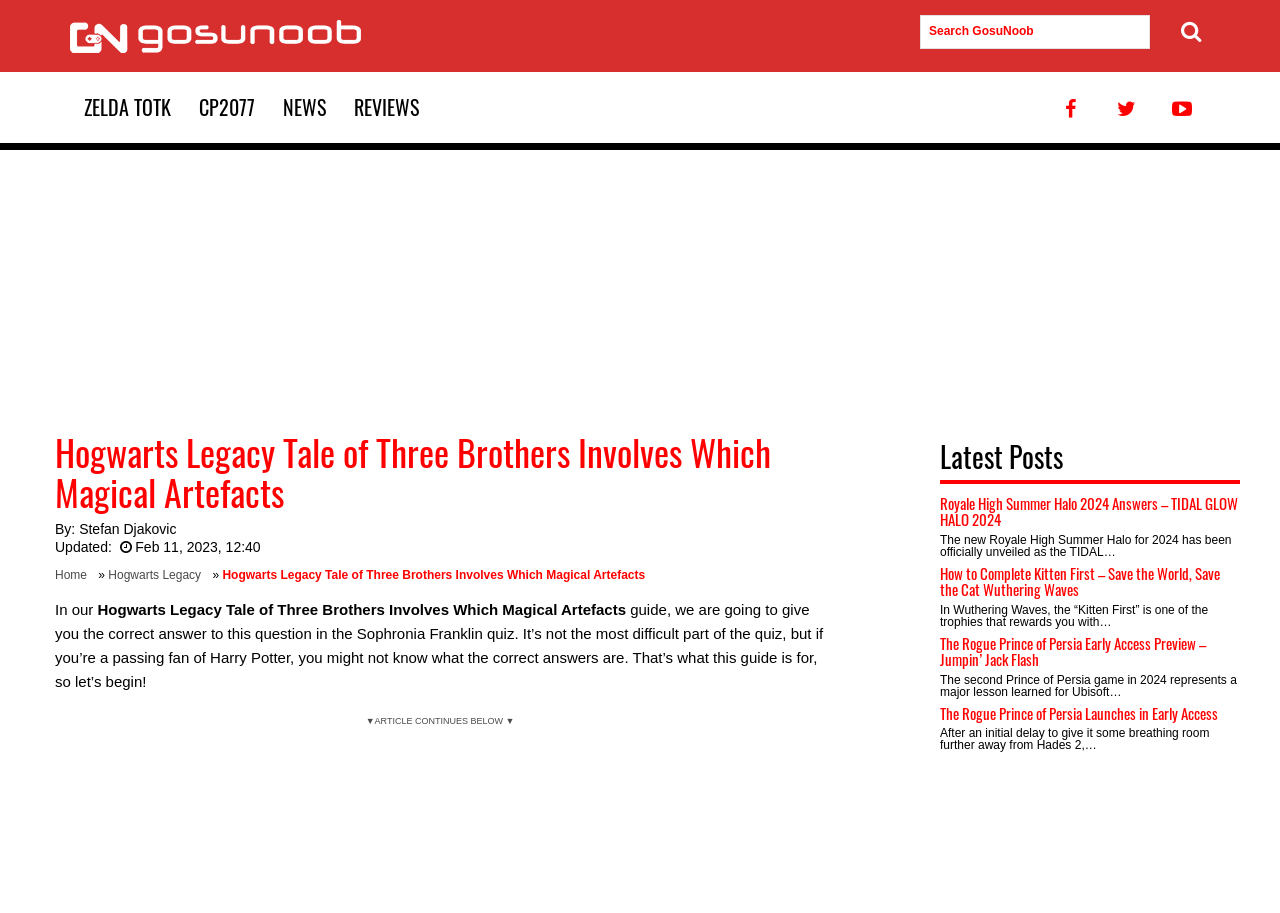Please find and generate the text of the main header of the webpage.

Hogwarts Legacy Tale of Three Brothers Involves Which Magical Artefacts